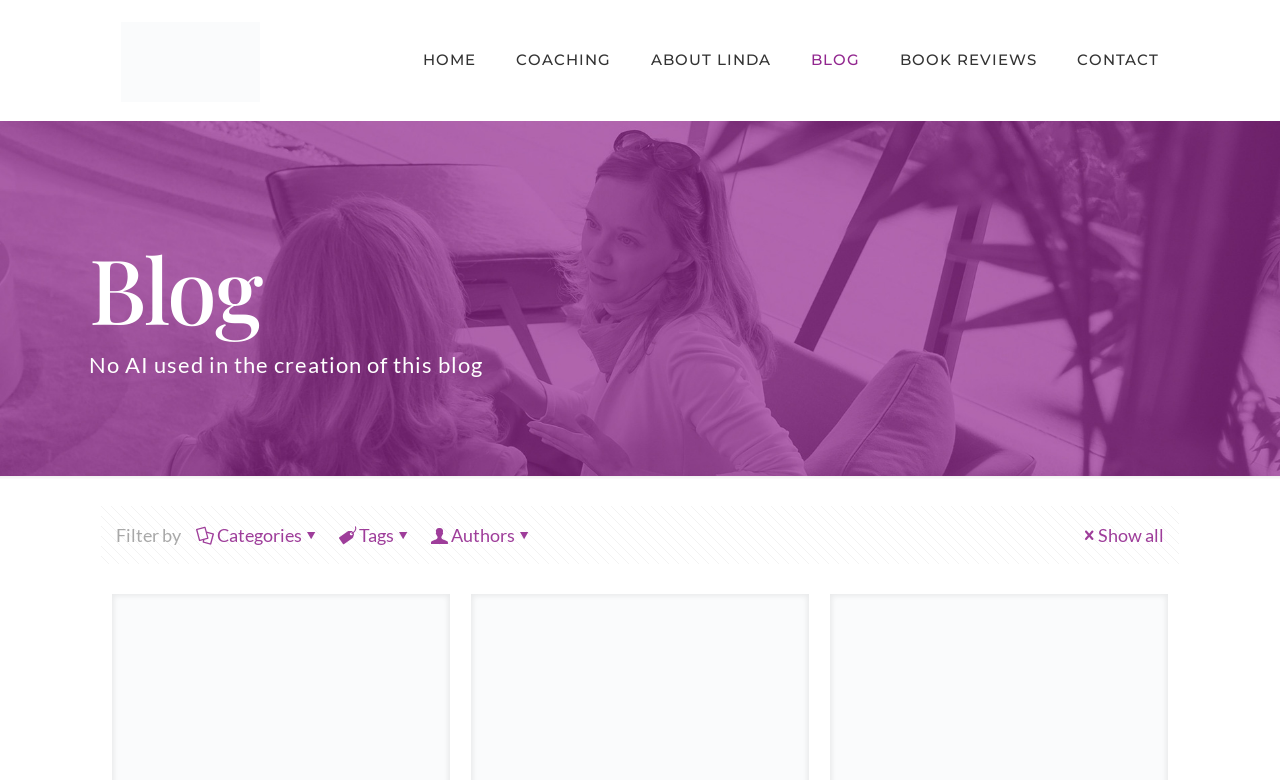Find the bounding box coordinates of the element I should click to carry out the following instruction: "filter by categories".

[0.153, 0.672, 0.252, 0.7]